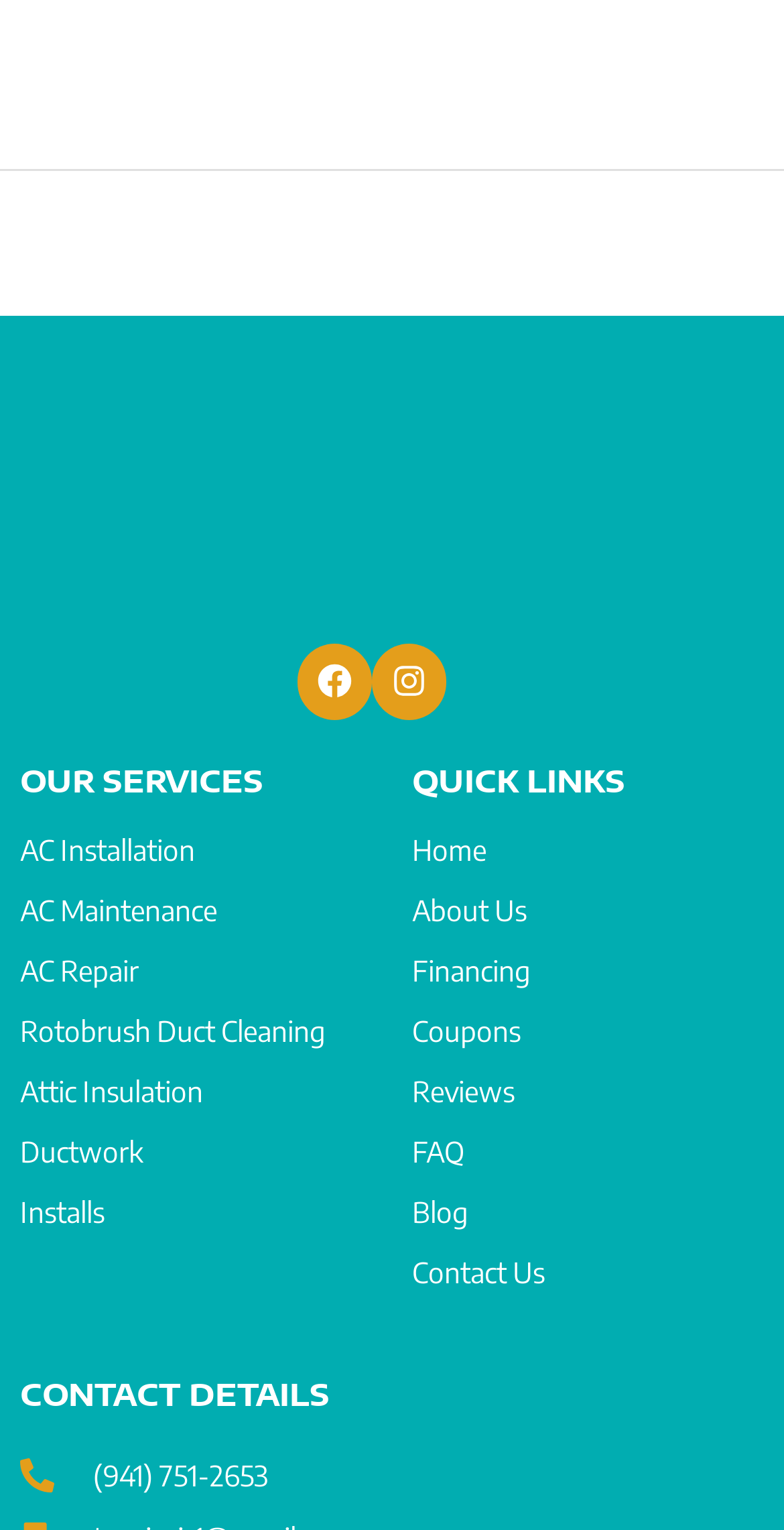Respond with a single word or phrase:
How many social media links are there?

2